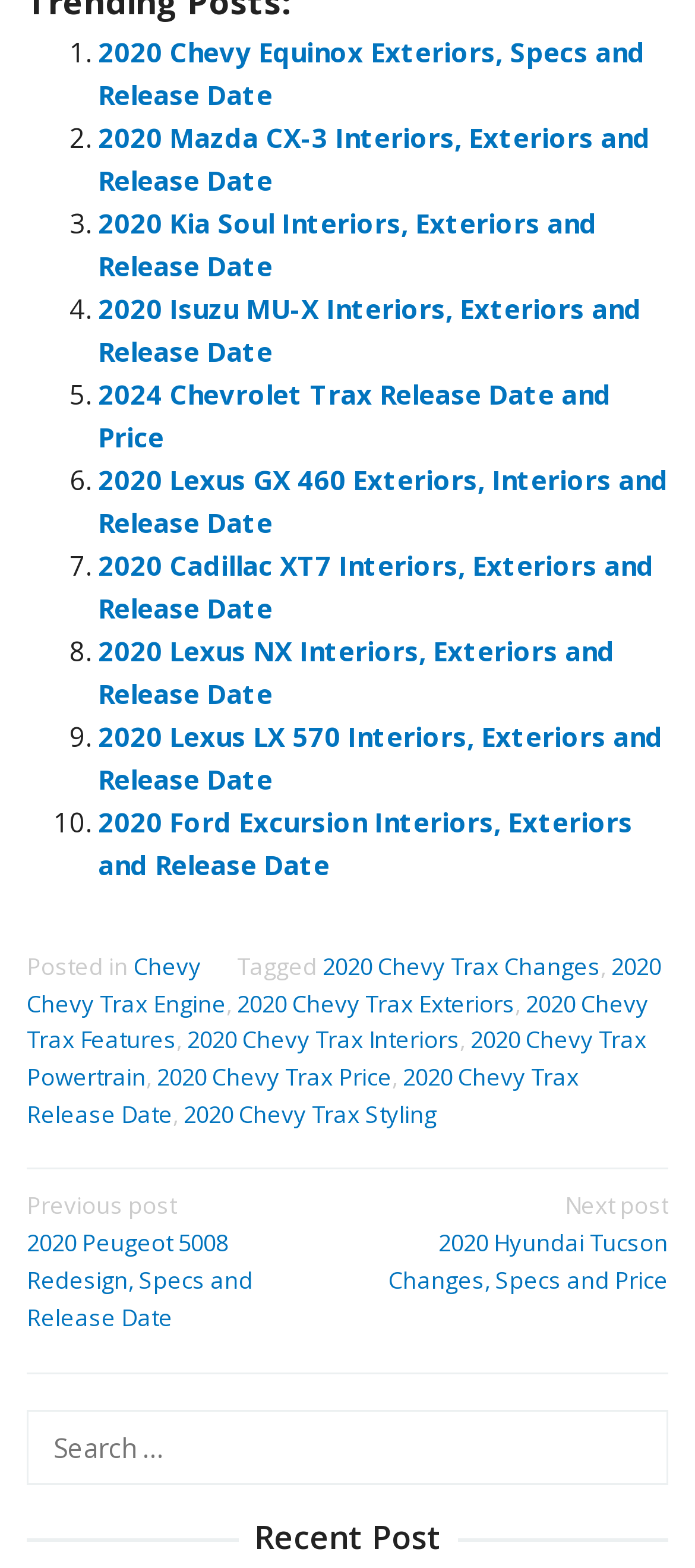What is the first car model listed?
Based on the visual content, answer with a single word or a brief phrase.

2020 Chevy Equinox